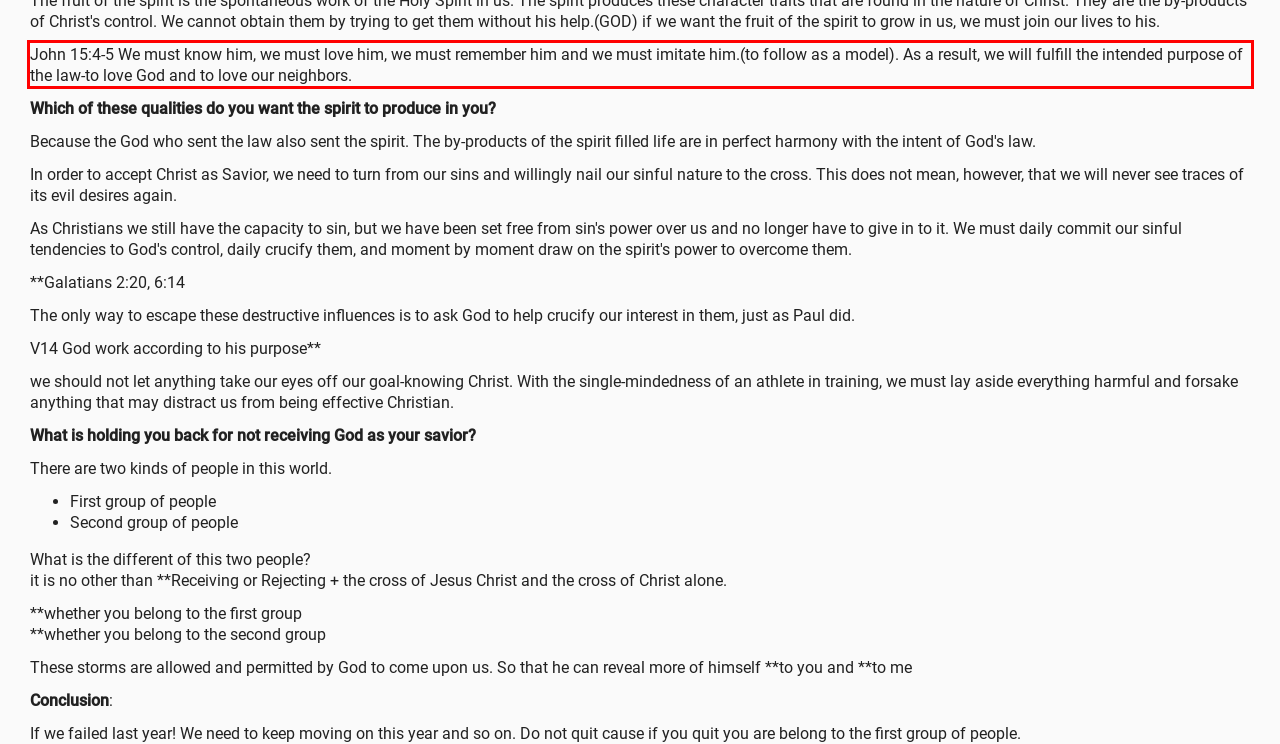There is a UI element on the webpage screenshot marked by a red bounding box. Extract and generate the text content from within this red box.

John 15:4-5 We must know him, we must love him, we must remember him and we must imitate him.(to follow as a model). As a result, we will fulfill the intended purpose of the law-to love God and to love our neighbors.